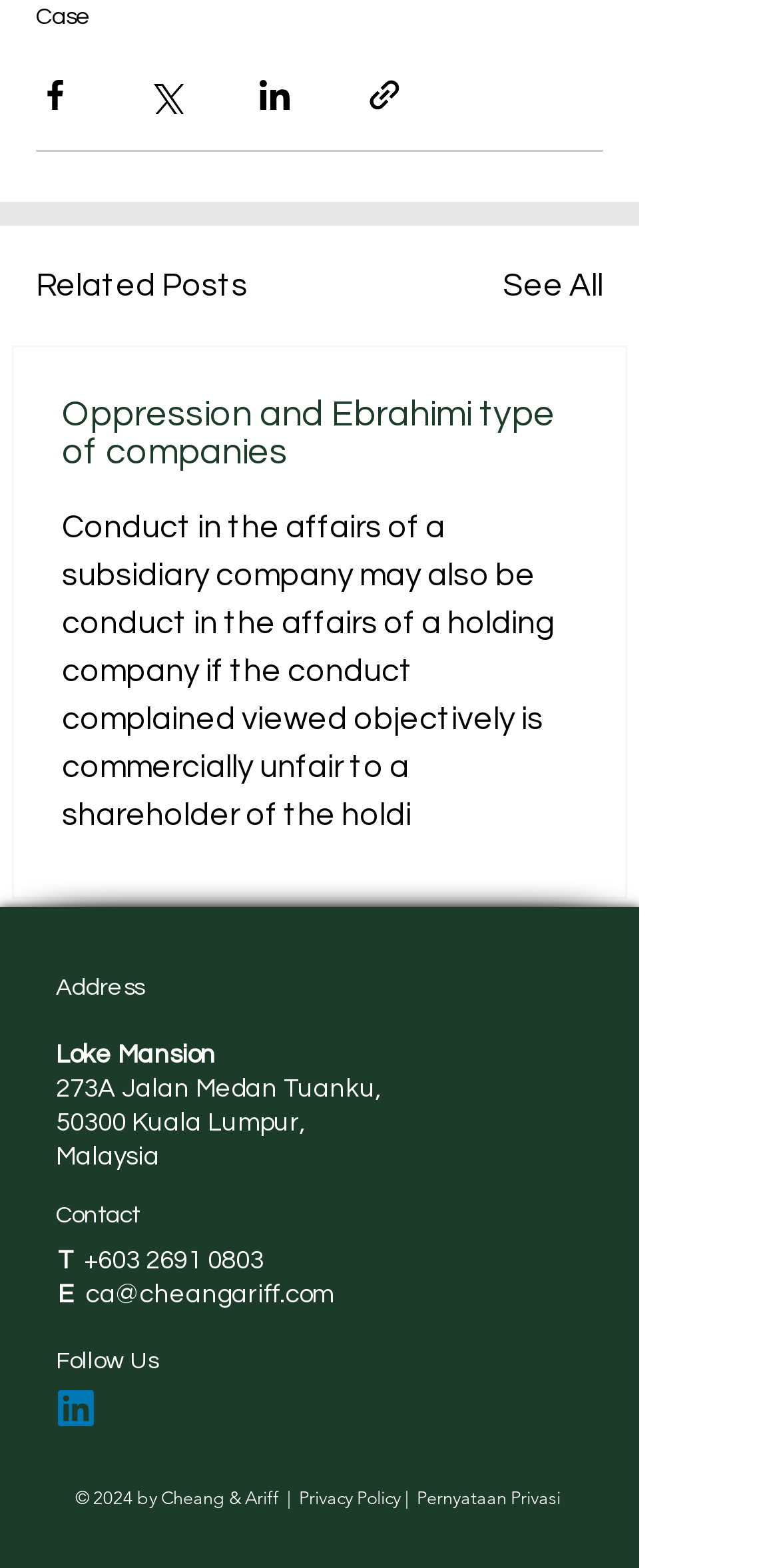How many related posts are shown on the webpage?
Examine the image and provide an in-depth answer to the question.

I looked for the 'Related Posts' section on the webpage and found one article listed. Therefore, there is only 1 related post shown on the webpage.